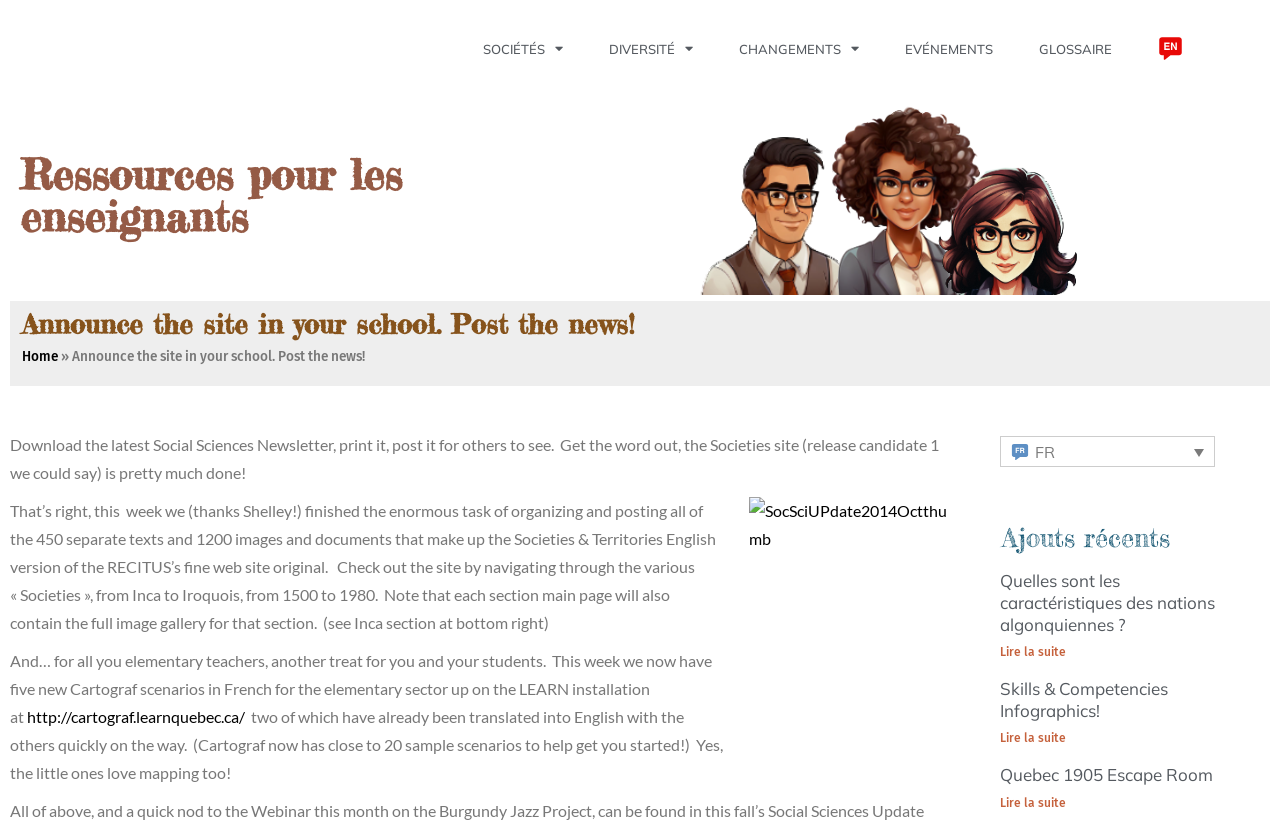Please reply to the following question using a single word or phrase: 
What is the main purpose of the Societies site?

Share news